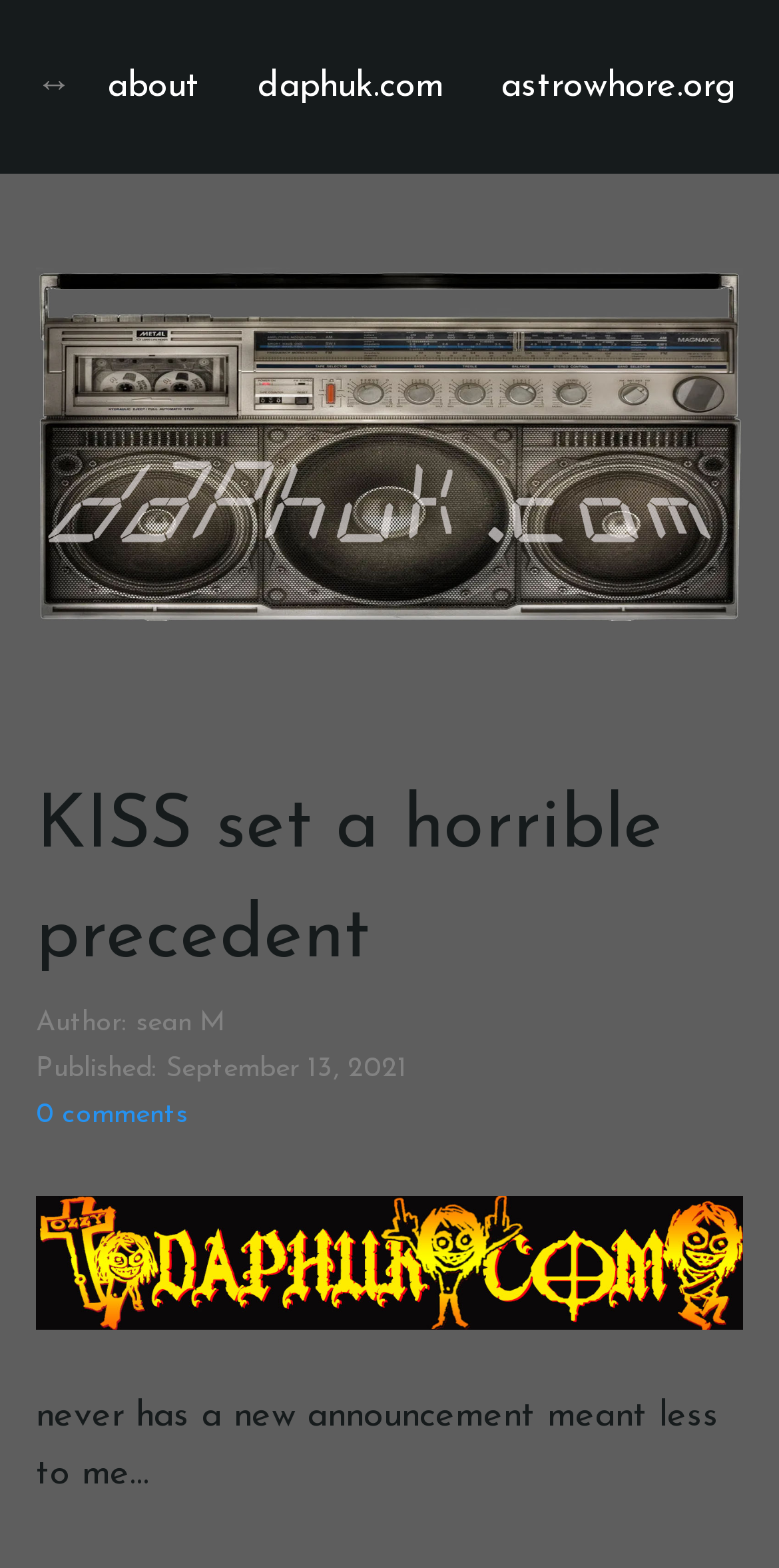Provide the bounding box coordinates in the format (top-left x, top-left y, bottom-right x, bottom-right y). All values are floating point numbers between 0 and 1. Determine the bounding box coordinate of the UI element described as: astrowhore.org

[0.644, 0.0, 0.946, 0.111]